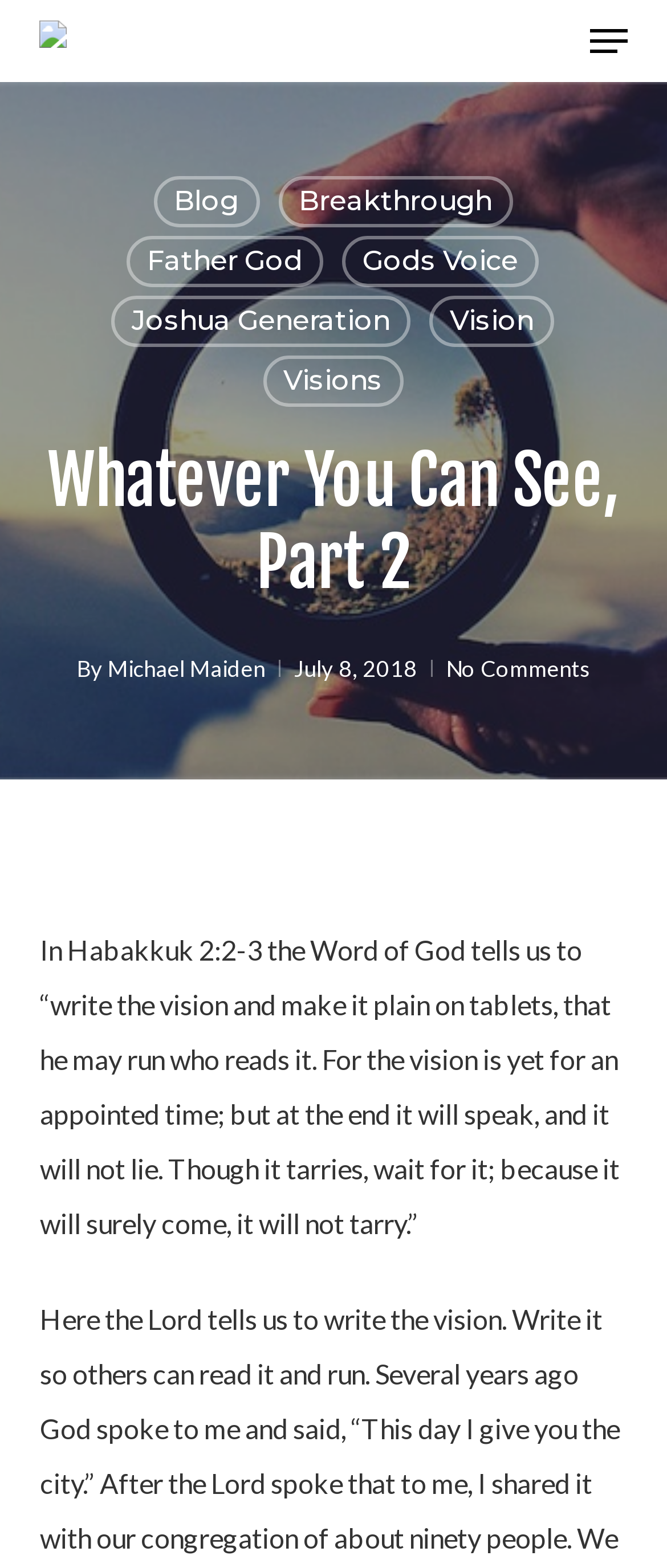Construct a comprehensive caption that outlines the webpage's structure and content.

The webpage is about an article titled "Whatever You Can See, Part 2 – Dr. Michael Maiden". At the top left, there is a link and an image with the same name "Dr. Michael Maiden". On the top right, there is a navigation menu button. Below the navigation menu button, there are six links arranged horizontally, labeled "Blog", "Breakthrough", "Father God", "Gods Voice", "Joshua Generation", and "Vision". 

Below these links, there is a heading with the title "Whatever You Can See, Part 2". Under the heading, there is a section with text "By Michael Maiden" and a date "July 8, 2018". Next to the date, there is a link "No Comments". 

The main content of the article starts below the "No Comments" link. It begins with a quote from Habakkuk 2:2-3, which talks about writing a vision and waiting for it to come. The quote is a long paragraph that spans almost the entire width of the page.